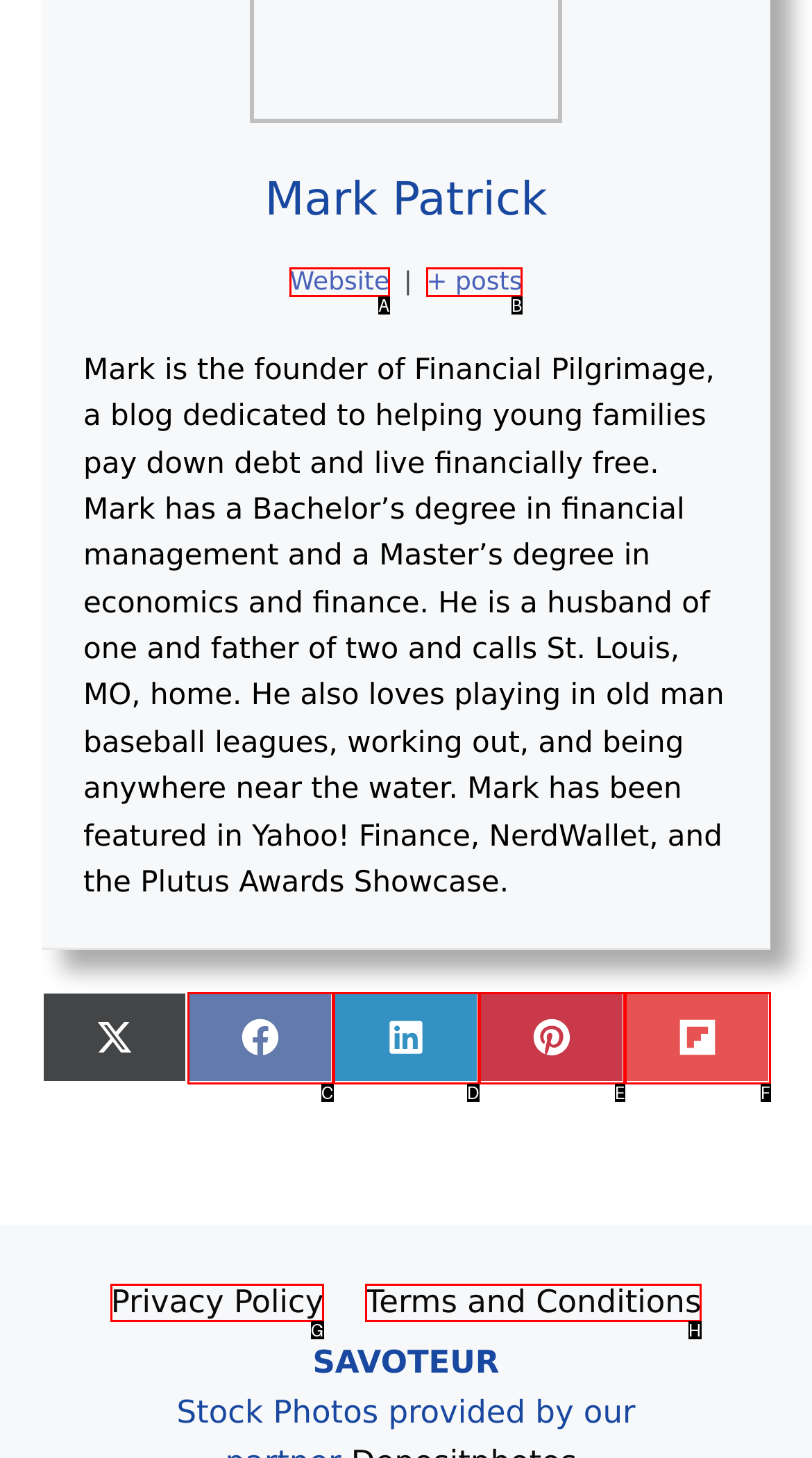Find the HTML element that matches the description provided: Terms and Conditions
Answer using the corresponding option letter.

H